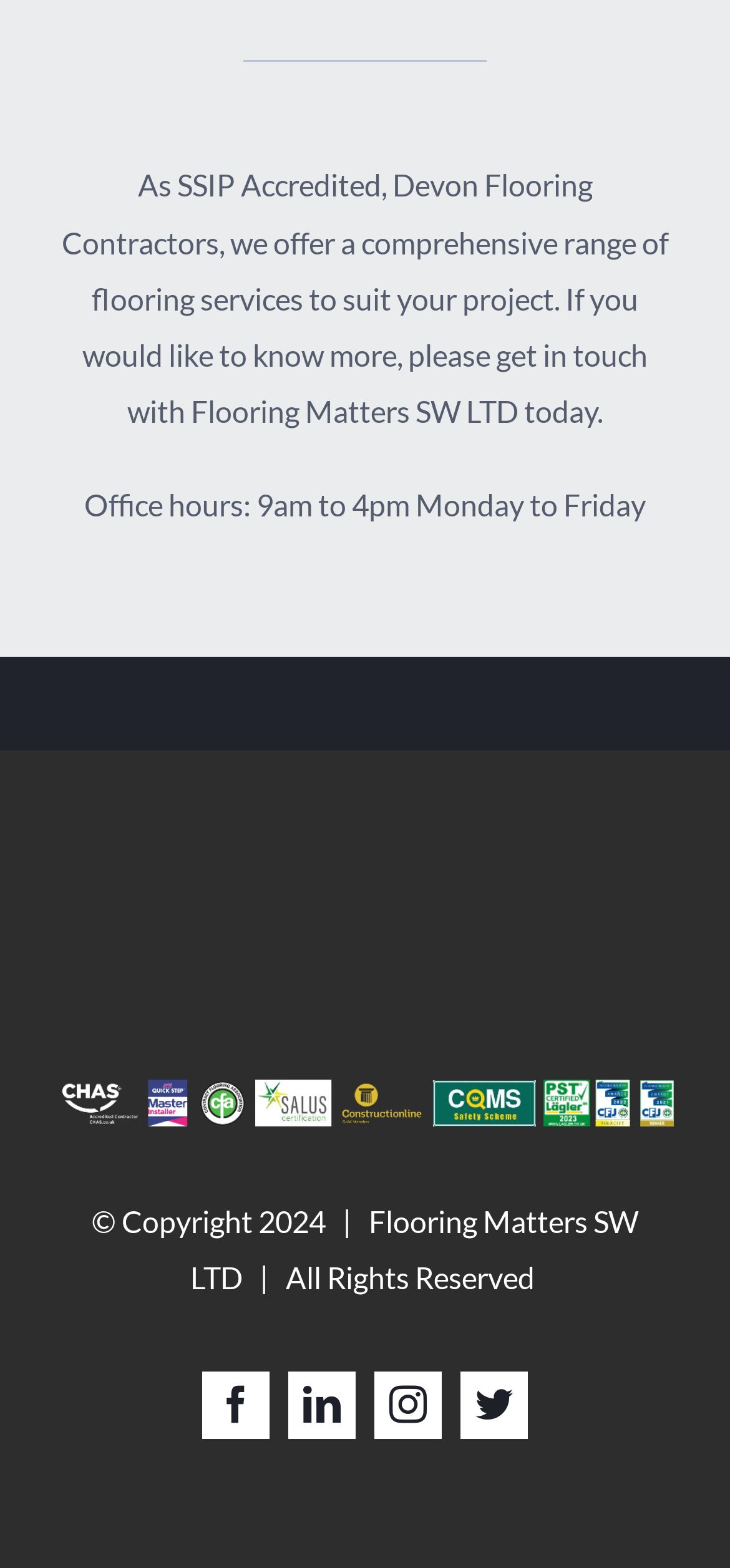Extract the bounding box coordinates for the described element: "Twitter". The coordinates should be represented as four float numbers between 0 and 1: [left, top, right, bottom].

[0.631, 0.874, 0.723, 0.917]